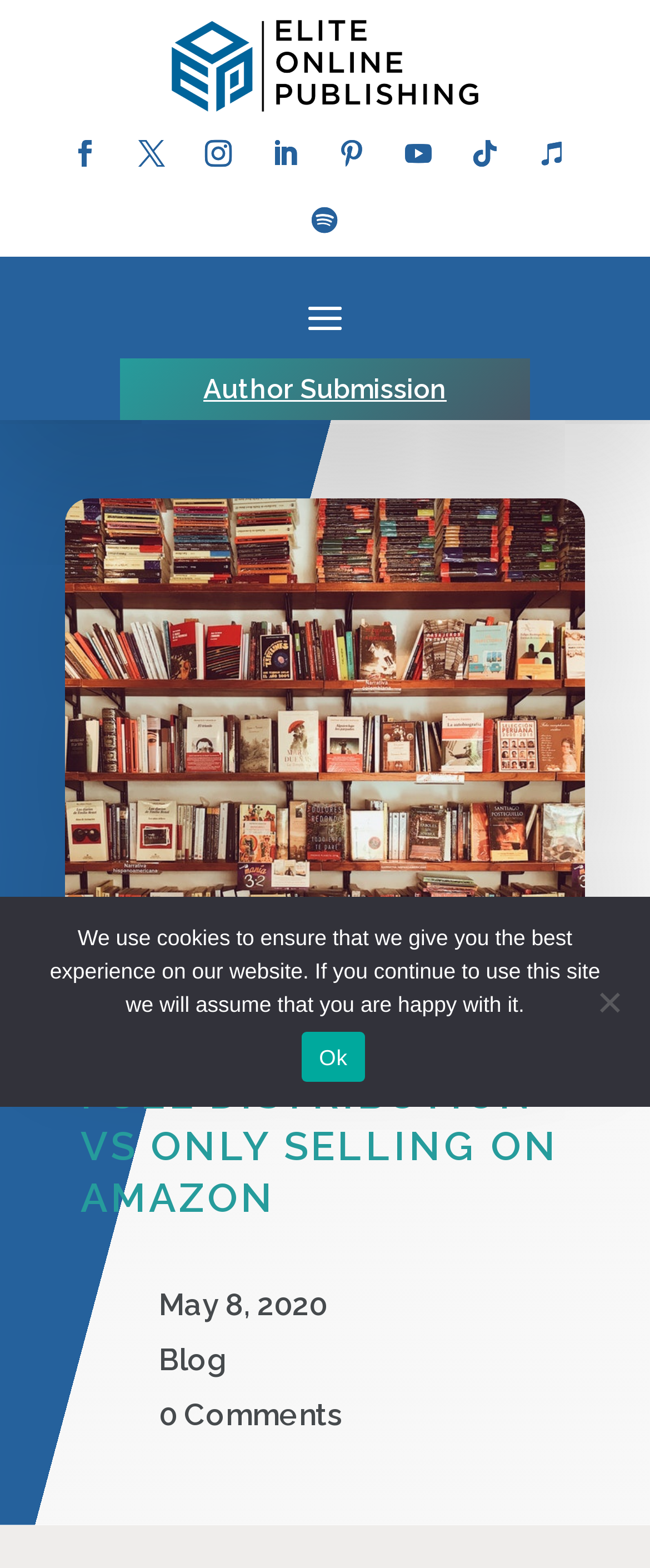How many social media links are present?
Identify the answer in the screenshot and reply with a single word or phrase.

8